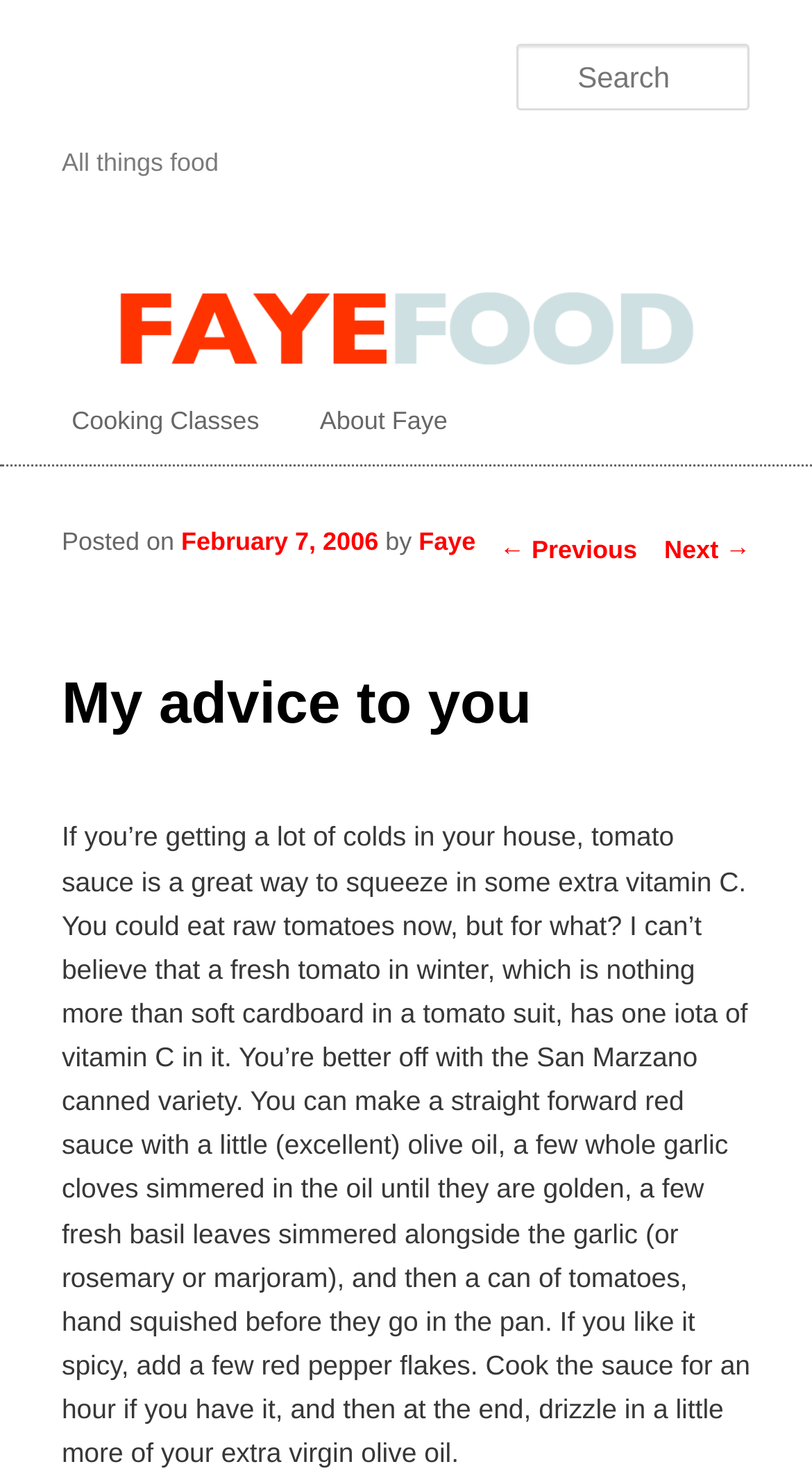Please identify the bounding box coordinates of the region to click in order to complete the task: "Go to previous post". The coordinates must be four float numbers between 0 and 1, specified as [left, top, right, bottom].

[0.615, 0.362, 0.785, 0.382]